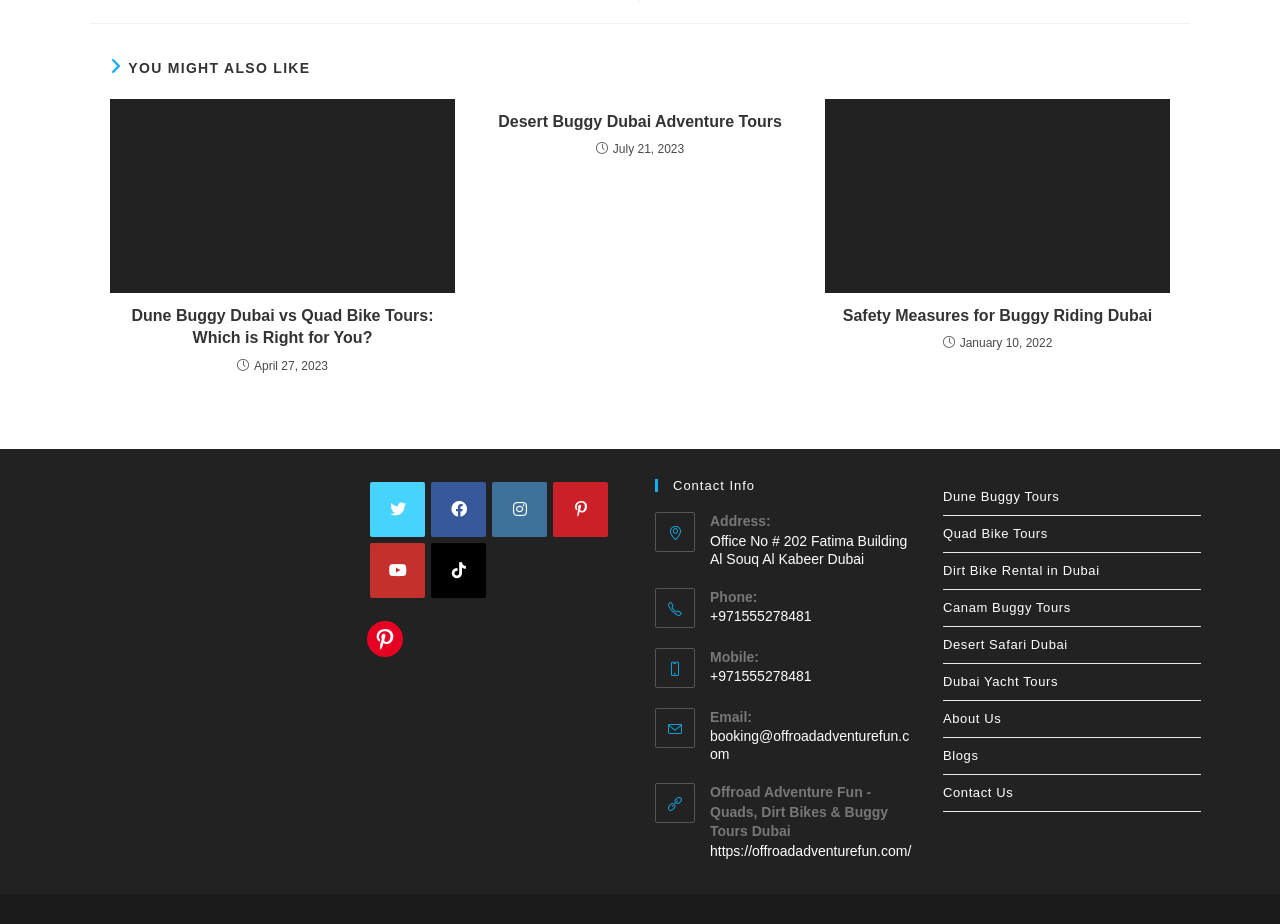Use a single word or phrase to answer the question: 
What is the email address of Offroad Adventure Fun?

booking@offroadadventurefun.com